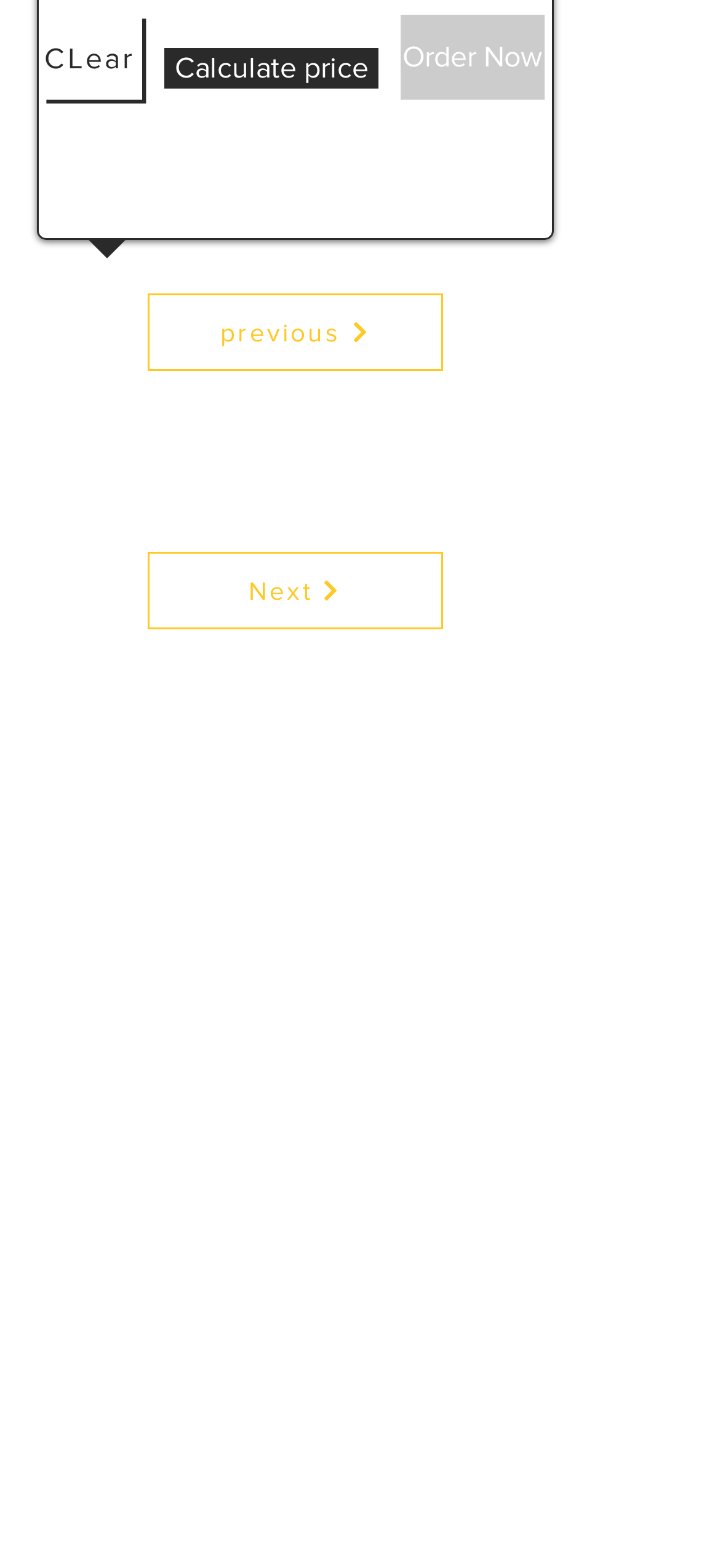Examine the screenshot and answer the question in as much detail as possible: What are the business hours on Saturday?

The business hours can be found in the contact information section, which is located in the middle of the webpage. The hours for Saturday are listed as 'SATURDAY: 8am - 4pm'.